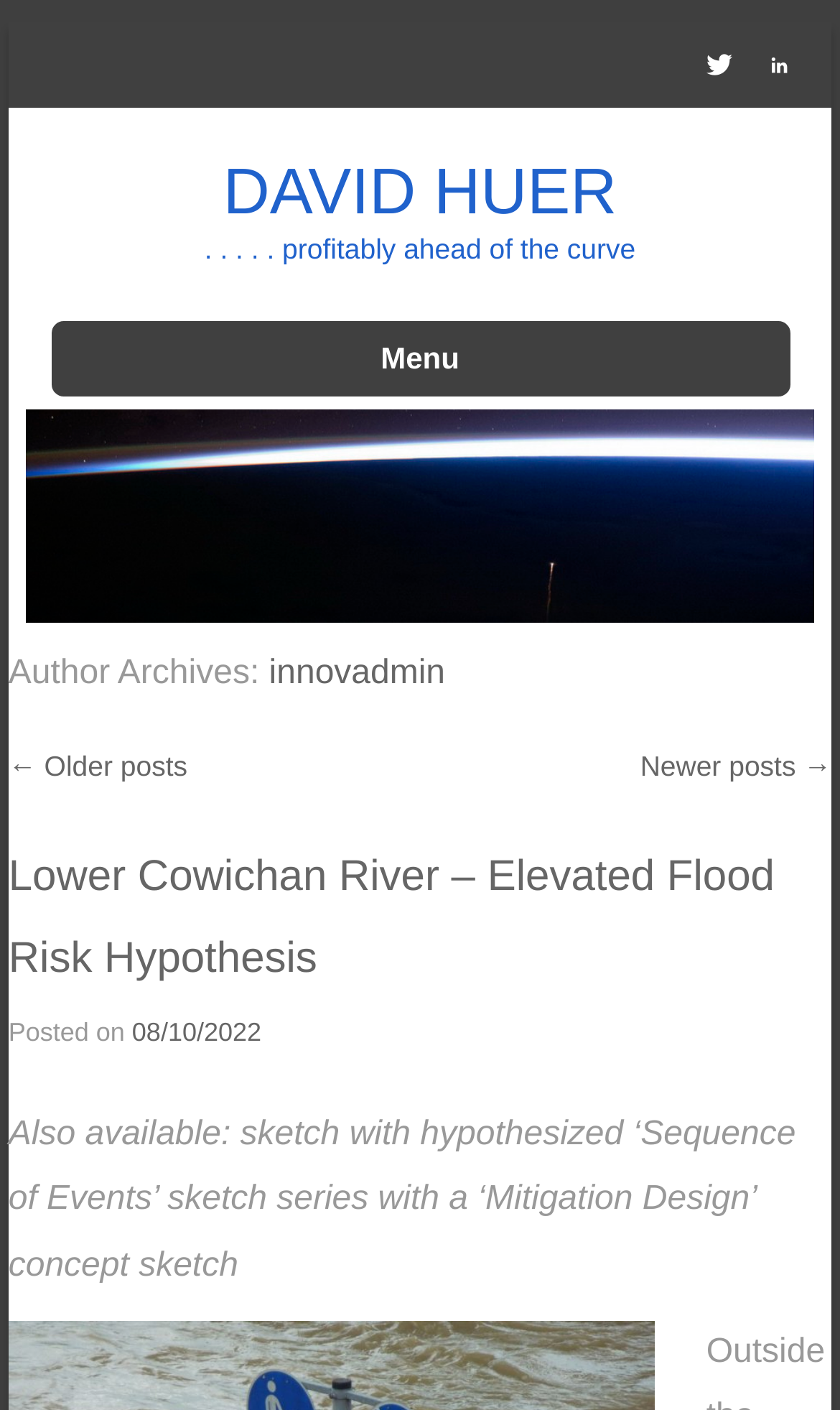Determine the coordinates of the bounding box for the clickable area needed to execute this instruction: "go to author page".

[0.32, 0.464, 0.53, 0.49]